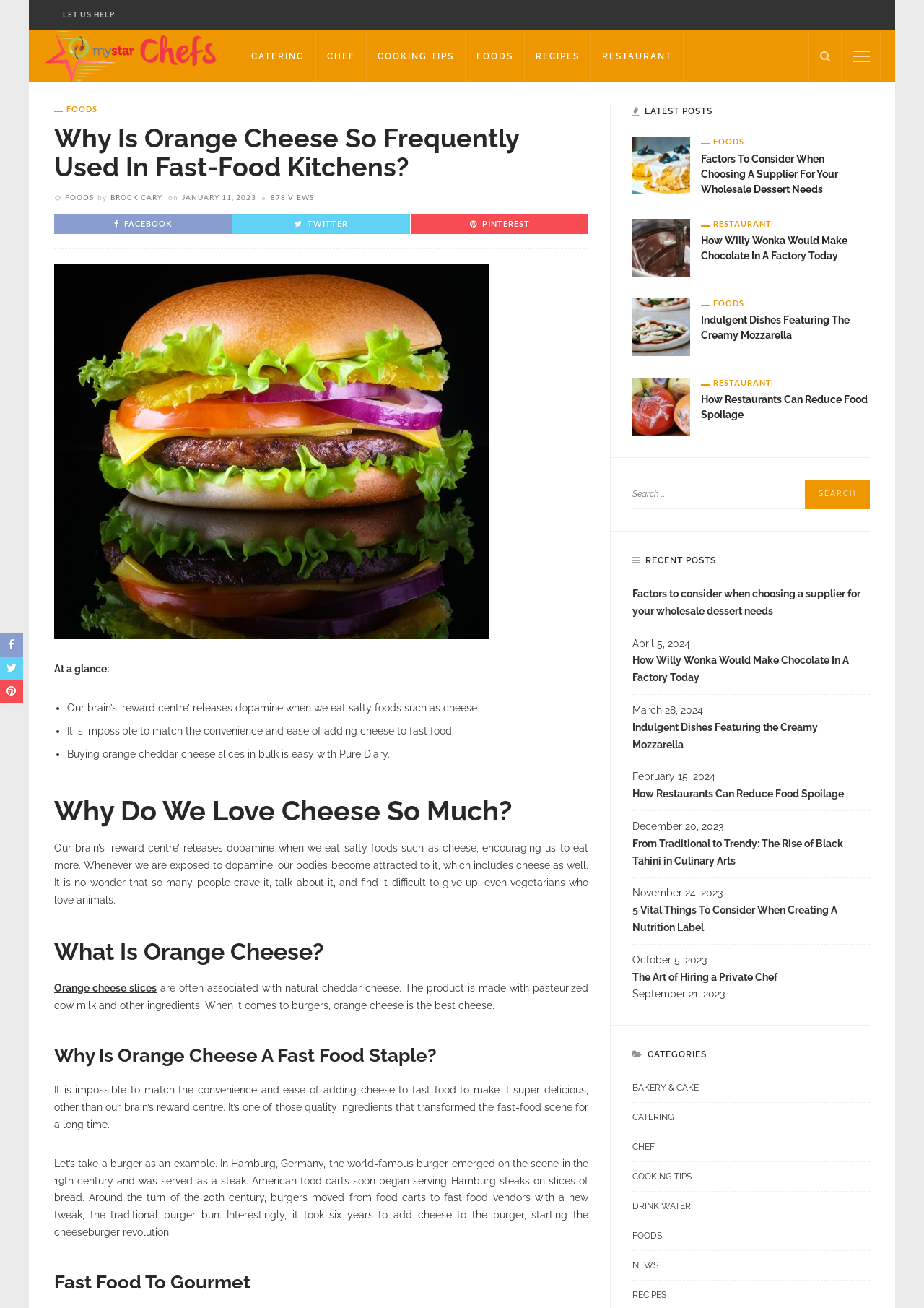How many categories are there?
Answer the question in a detailed and comprehensive manner.

There is only one category section on the webpage, which is labeled as 'CATEGORIES' and located at the bottom of the page.